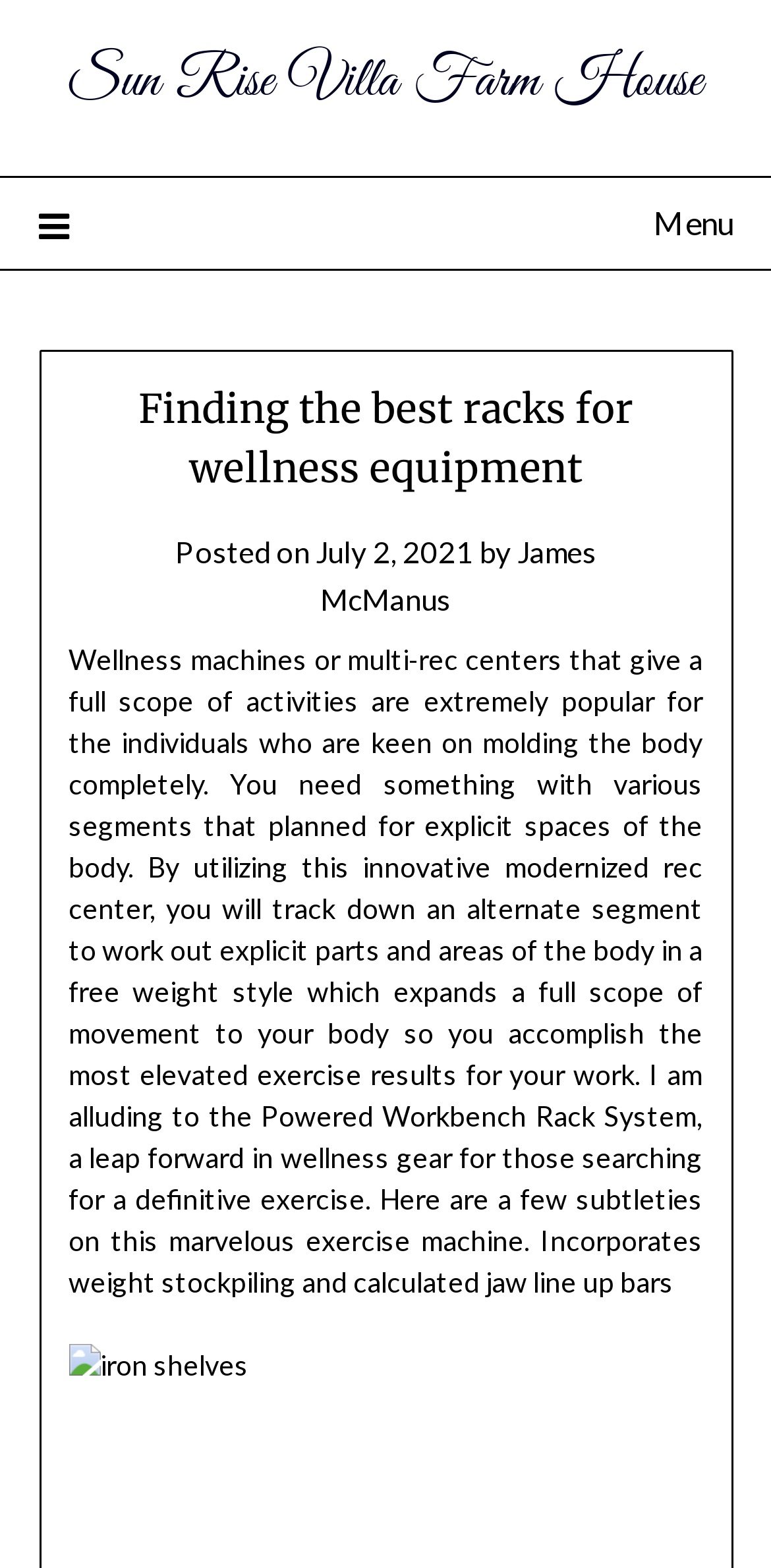What is the name of the author of this article?
Look at the image and respond to the question as thoroughly as possible.

I found the answer by looking at the text 'by' followed by a link 'James McManus' which indicates the author of the article.